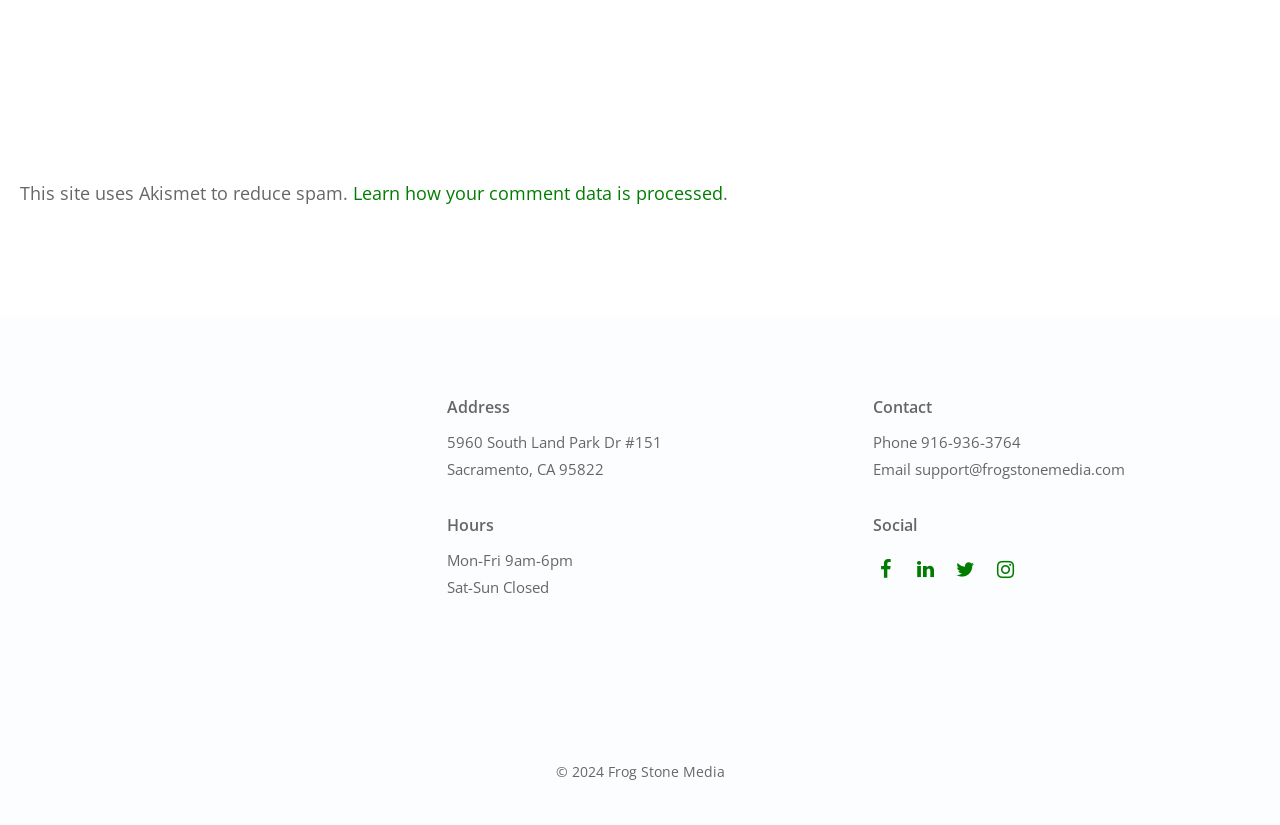What is the company's address?
Based on the image, provide a one-word or brief-phrase response.

5960 South Land Park Dr #151